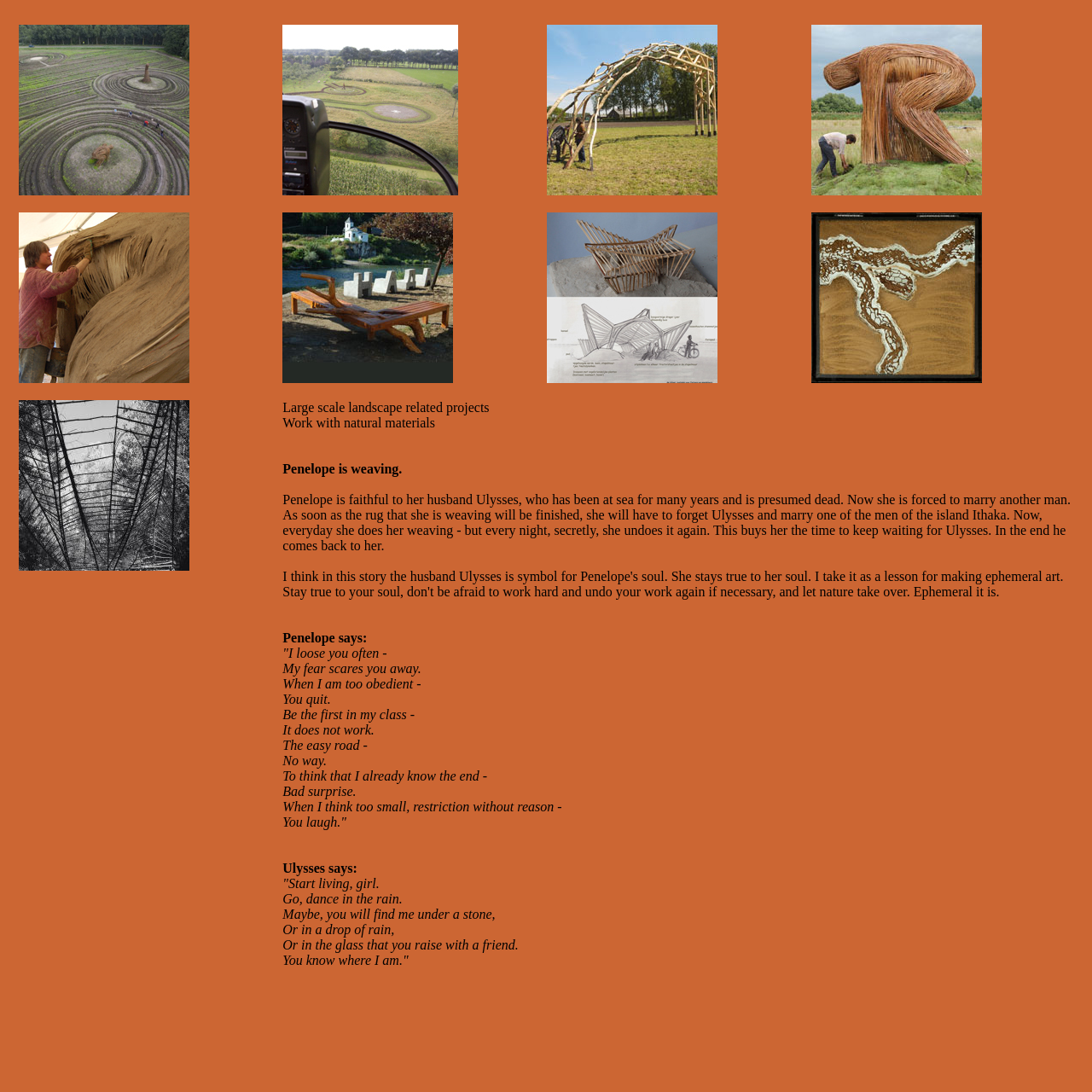Locate the UI element described as follows: "alt="Beeldentuin Interart 2009"". Return the bounding box coordinates as four float numbers between 0 and 1 in the order [left, top, right, bottom].

[0.259, 0.168, 0.42, 0.192]